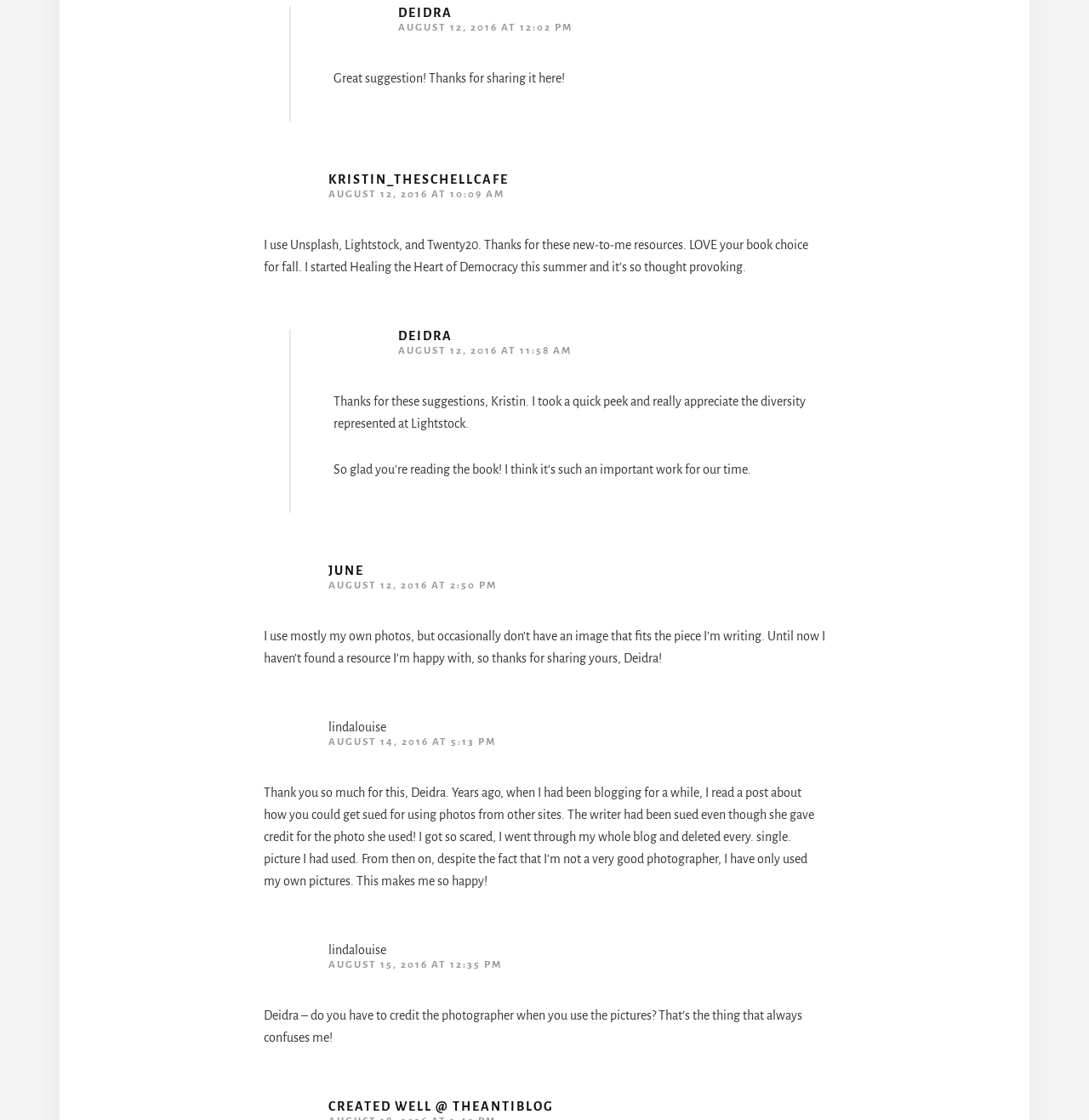Locate the coordinates of the bounding box for the clickable region that fulfills this instruction: "Check the time of the comment posted by KRISTIN_THESCHELLCAFE".

[0.302, 0.169, 0.463, 0.179]